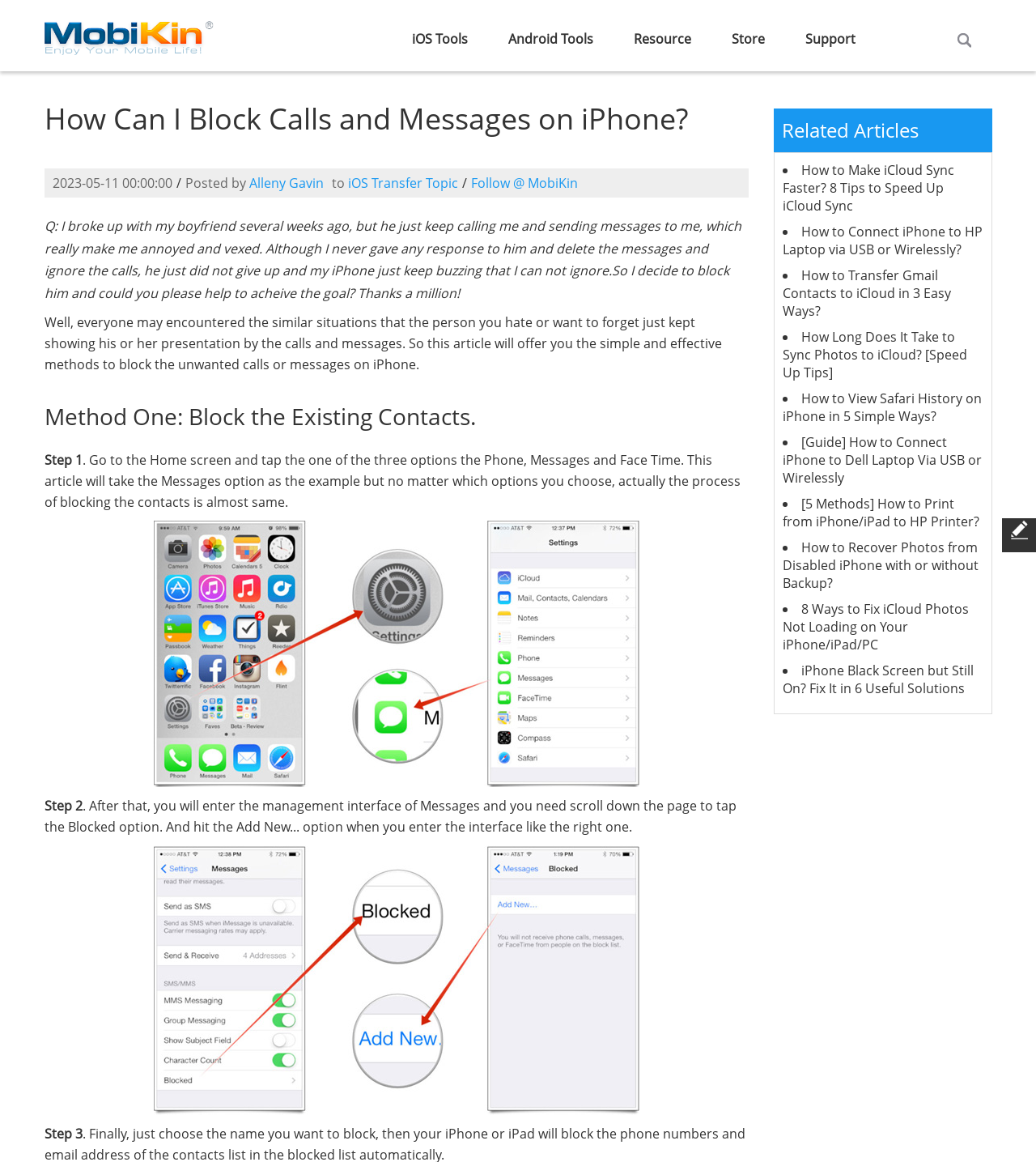Determine the bounding box for the UI element described here: "Resource".

[0.604, 0.014, 0.675, 0.053]